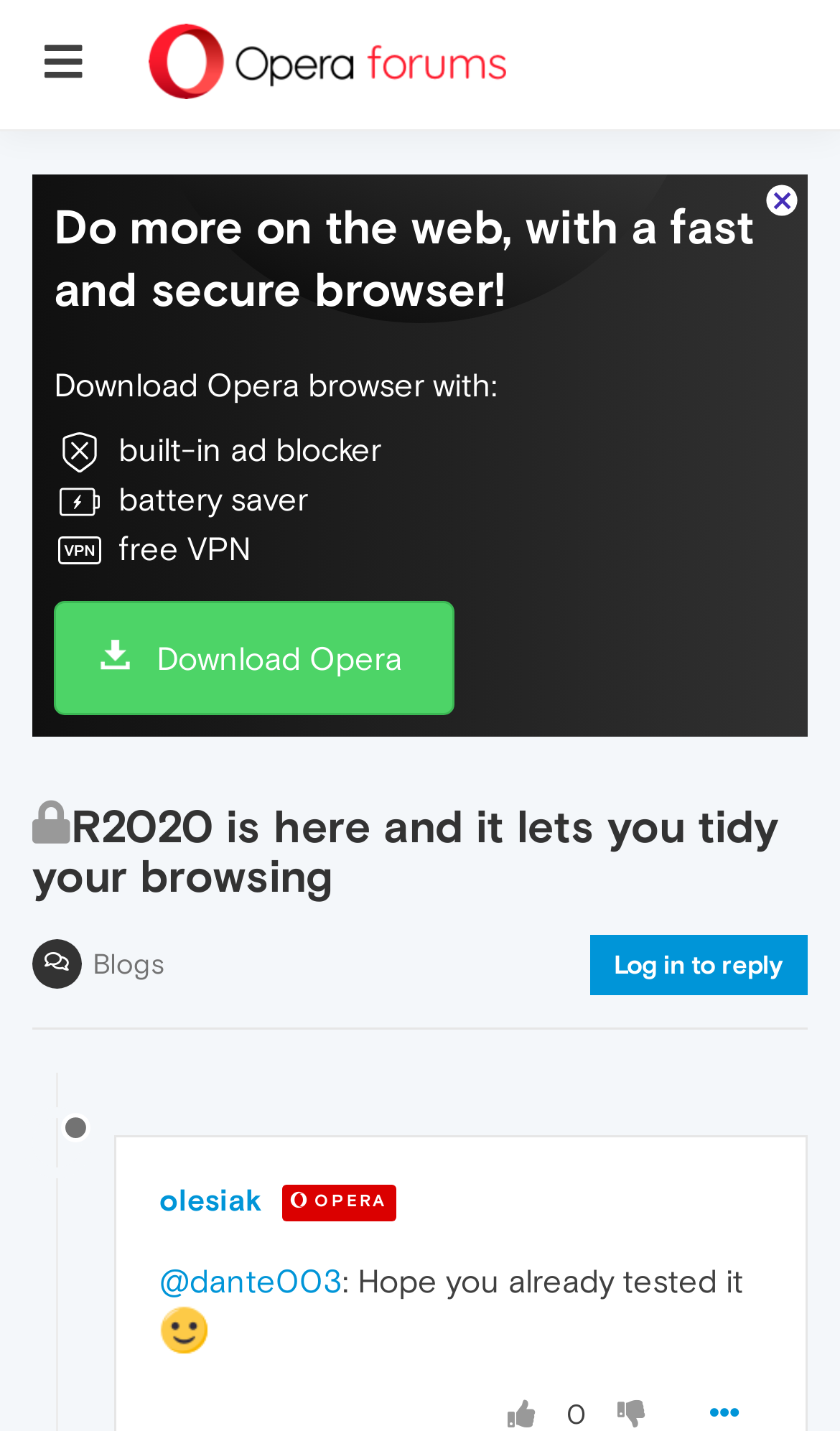Using the element description provided, determine the bounding box coordinates in the format (top-left x, top-left y, bottom-right x, bottom-right y). Ensure that all values are floating point numbers between 0 and 1. Element description: Download Opera

[0.064, 0.419, 0.54, 0.5]